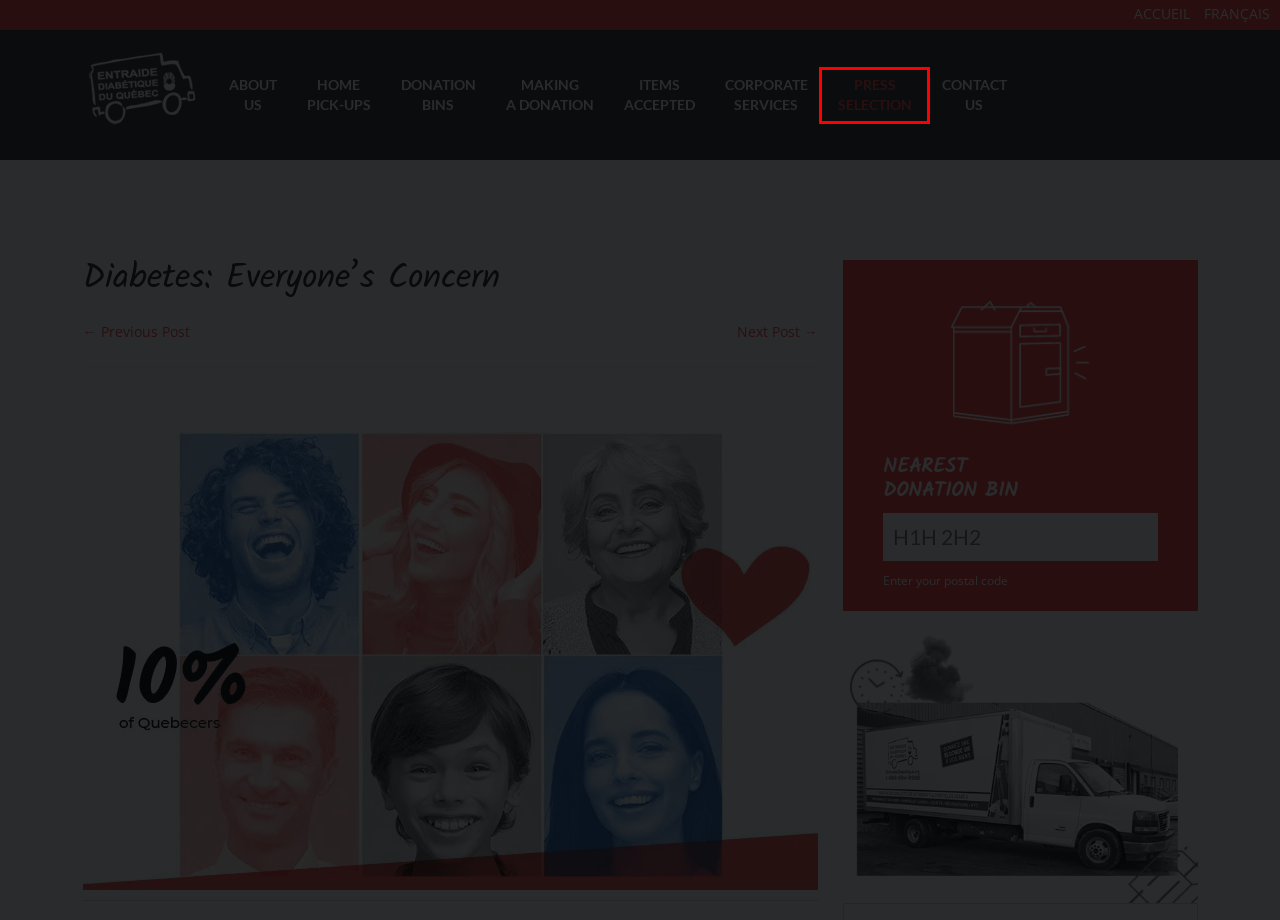With the provided webpage screenshot containing a red bounding box around a UI element, determine which description best matches the new webpage that appears after clicking the selected element. The choices are:
A. Donation bin | Entraide diabétique du Québec
B. Contact | Entraide diabétique du Québec
C. Le diabète : l’affaire de tous | Entraide diabétique du Québec
D. How to Organize a Zero-Waste Vacation in Quebec? | Entraide diabétique du Québec
E. Accepted or not? | Entraide diabétique du Québec
F. Home pick-ups | Entraide diabétique du Québec
G. Make a donation | Entraide diabétique du Québec
H. News | Entraide diabétique du Québec

H